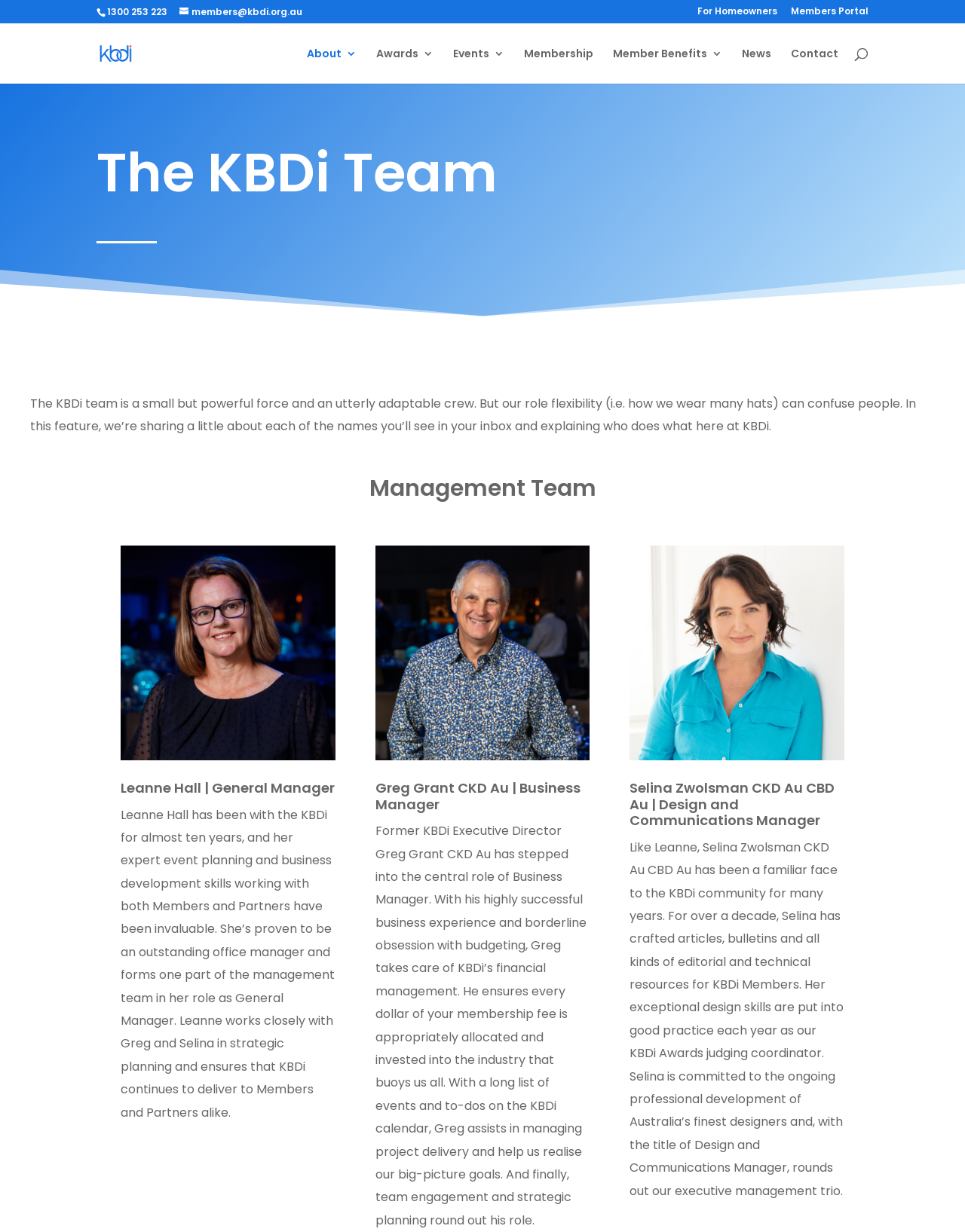Respond with a single word or phrase for the following question: 
How many people are in the management team?

3